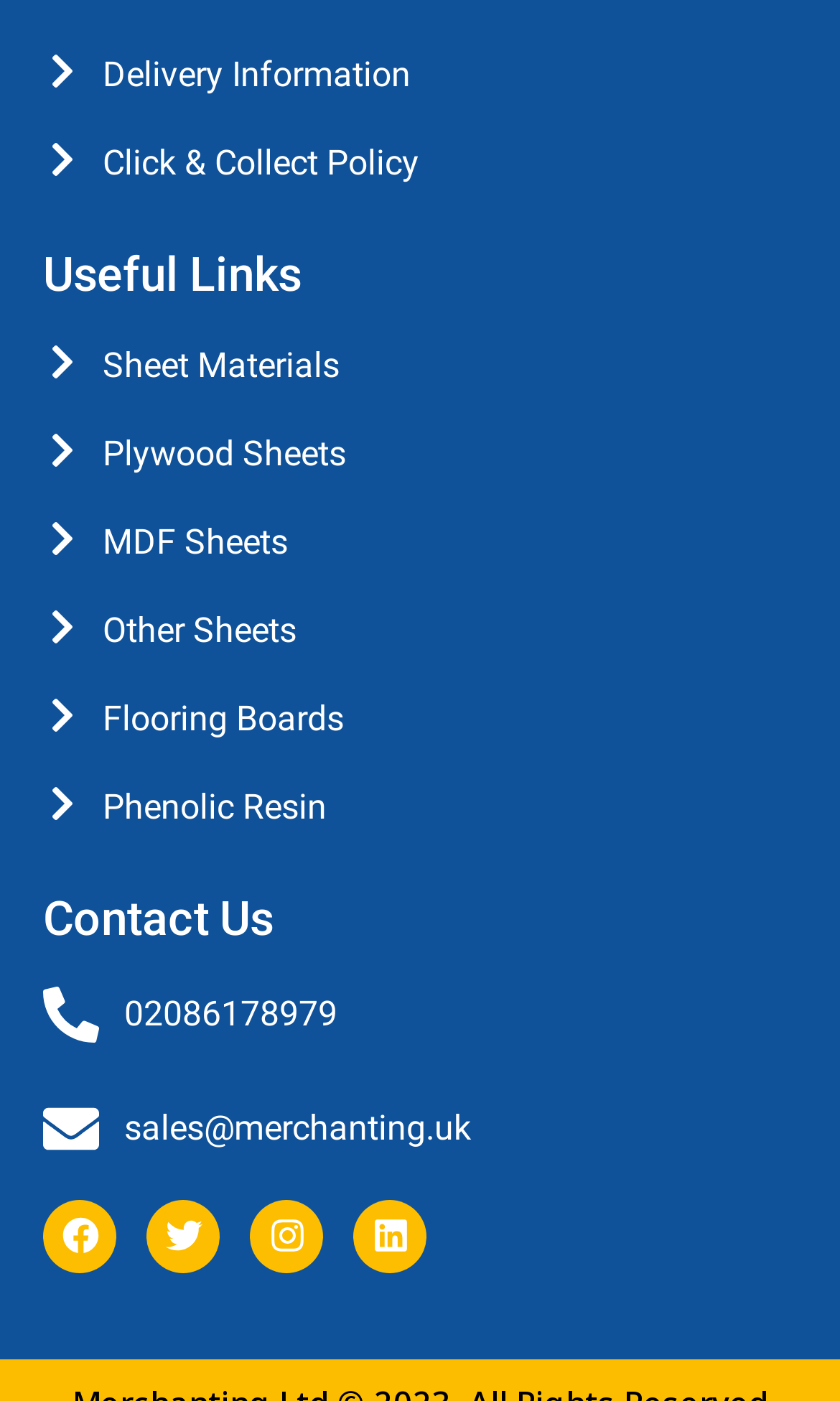Identify the bounding box coordinates for the UI element described as: "Linkedin". The coordinates should be provided as four floats between 0 and 1: [left, top, right, bottom].

[0.421, 0.856, 0.508, 0.908]